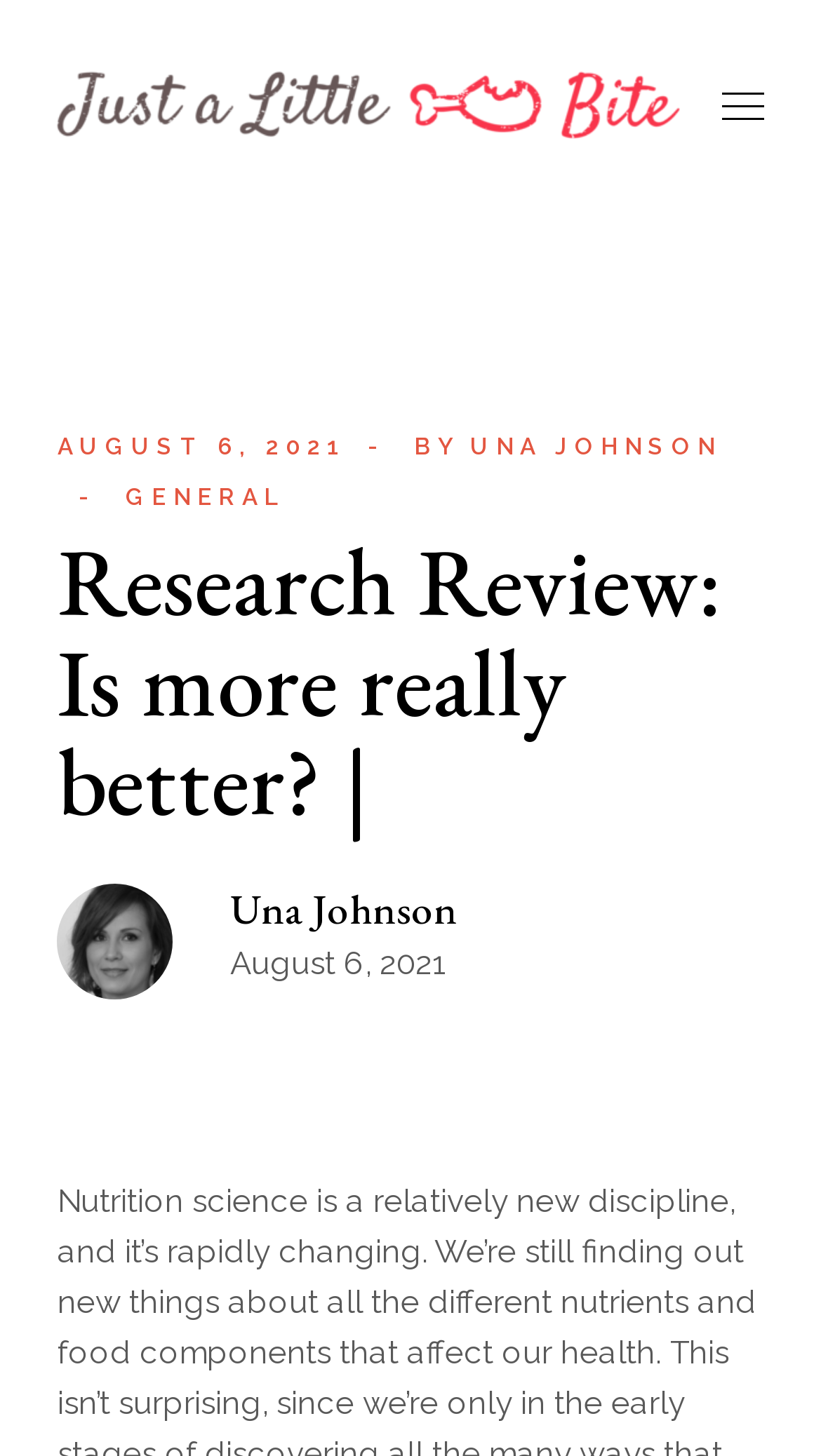What is the category of the article?
Examine the image and provide an in-depth answer to the question.

I found the category of the article by looking at the link 'GENERAL' which is located near the date and author's name of the article.